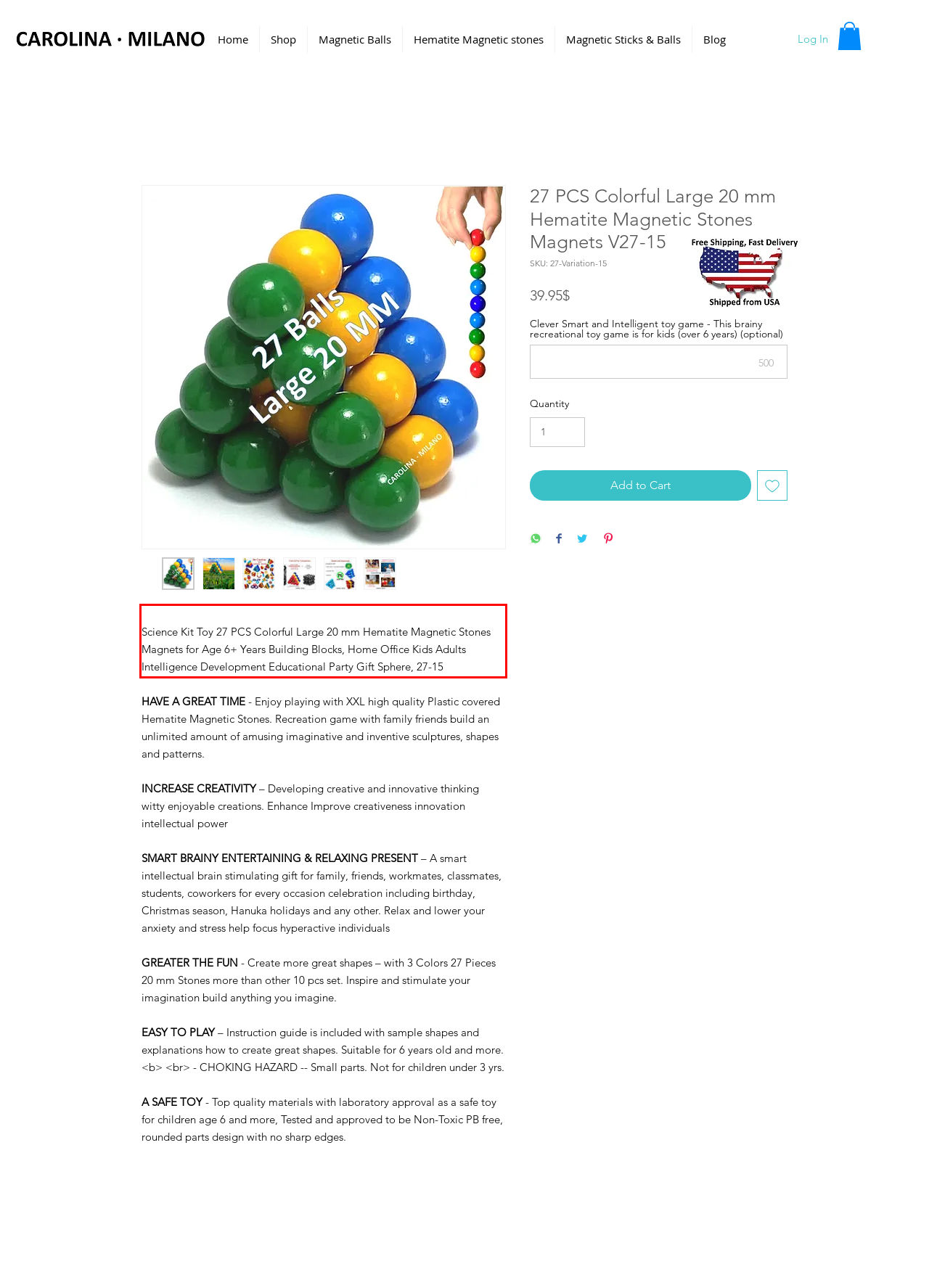Look at the provided screenshot of the webpage and perform OCR on the text within the red bounding box.

Science Kit Toy 27 PCS Colorful Large 20 mm Hematite Magnetic Stones Magnets for Age 6+ Years Building Blocks, Home Office Kids Adults Intelligence Development Educational Party Gift Sphere, 27-15